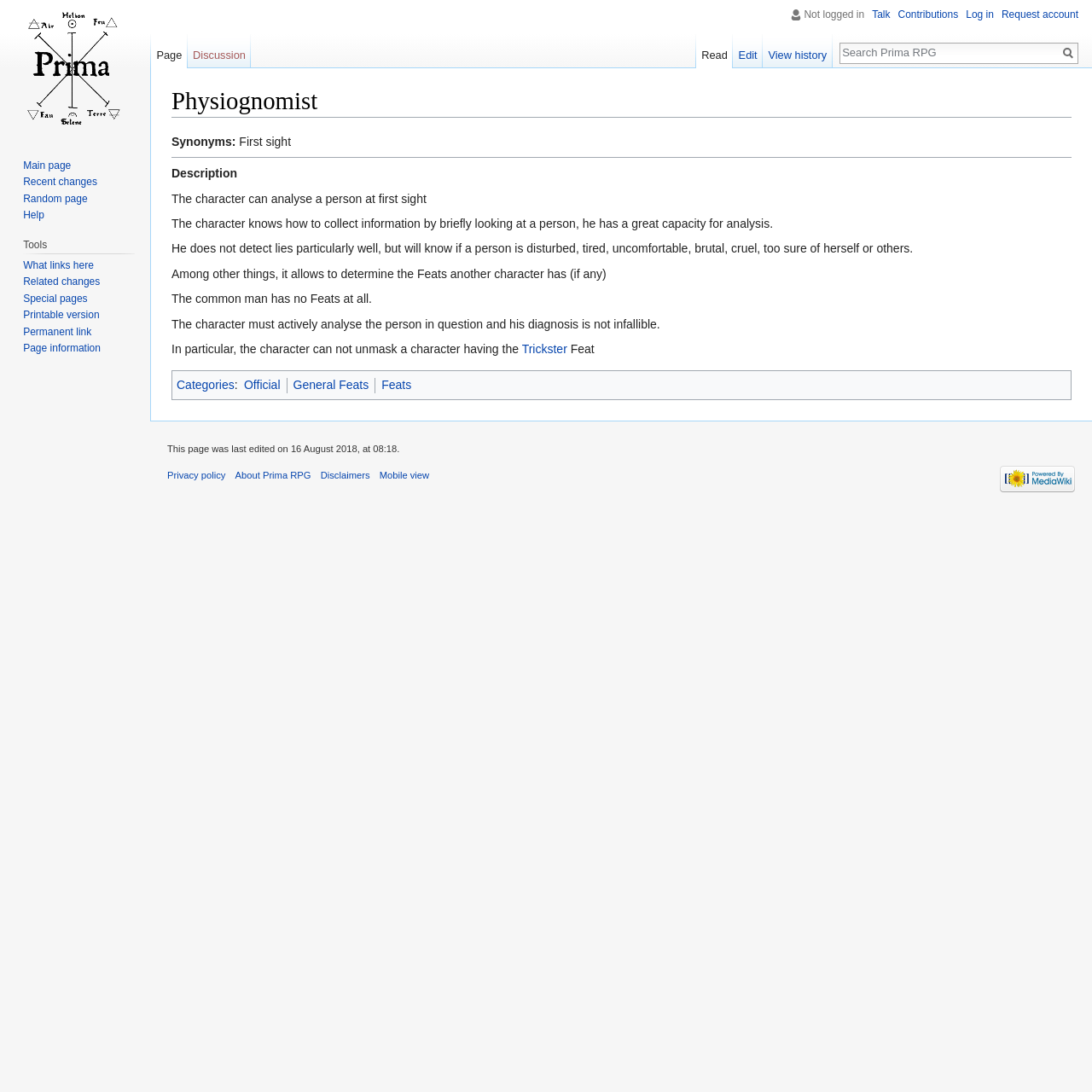Find the bounding box of the UI element described as: "alt="Powered by MediaWiki"". The bounding box coordinates should be given as four float values between 0 and 1, i.e., [left, top, right, bottom].

[0.916, 0.433, 0.984, 0.443]